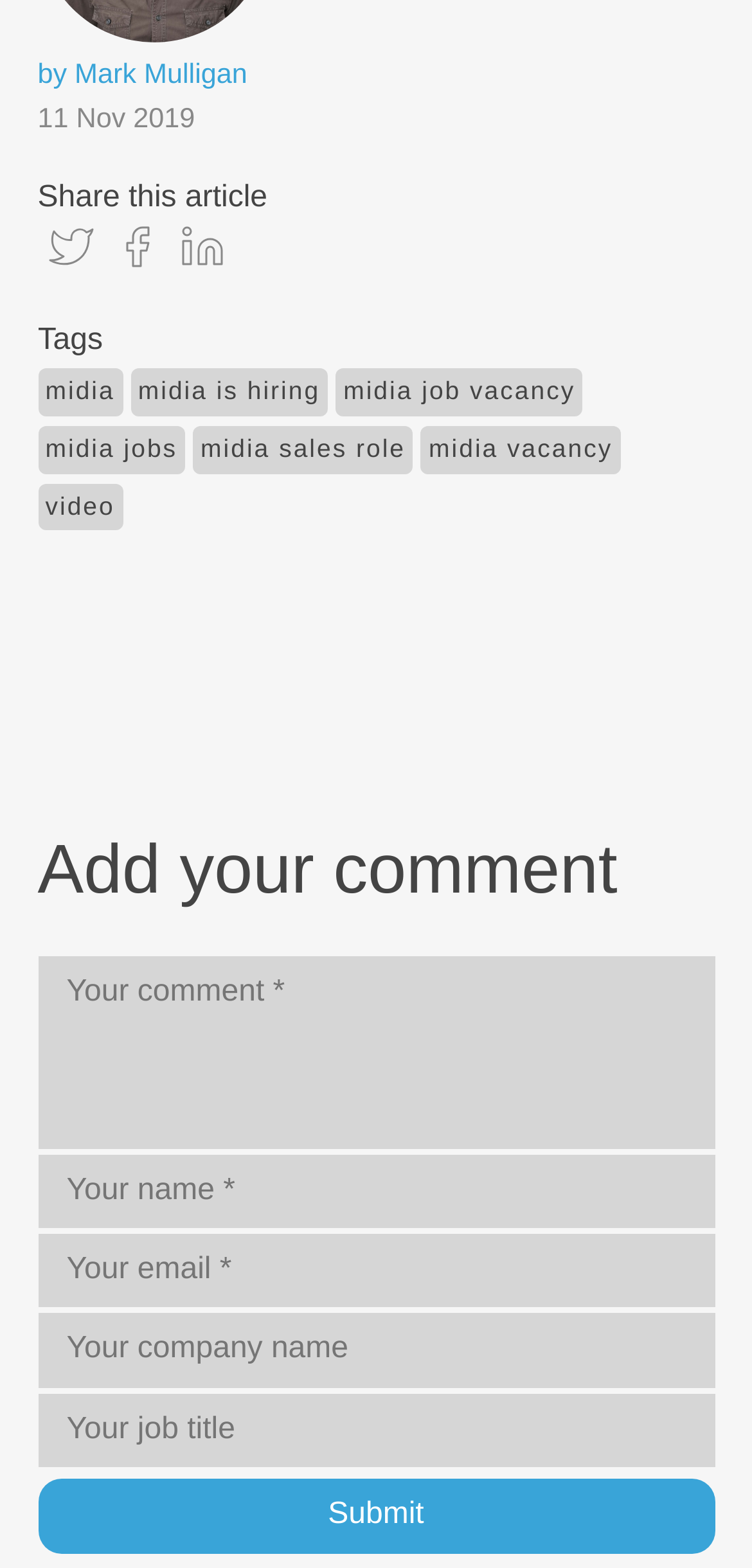Please determine the bounding box of the UI element that matches this description: midia. The coordinates should be given as (top-left x, top-left y, bottom-right x, bottom-right y), with all values between 0 and 1.

[0.05, 0.235, 0.163, 0.265]